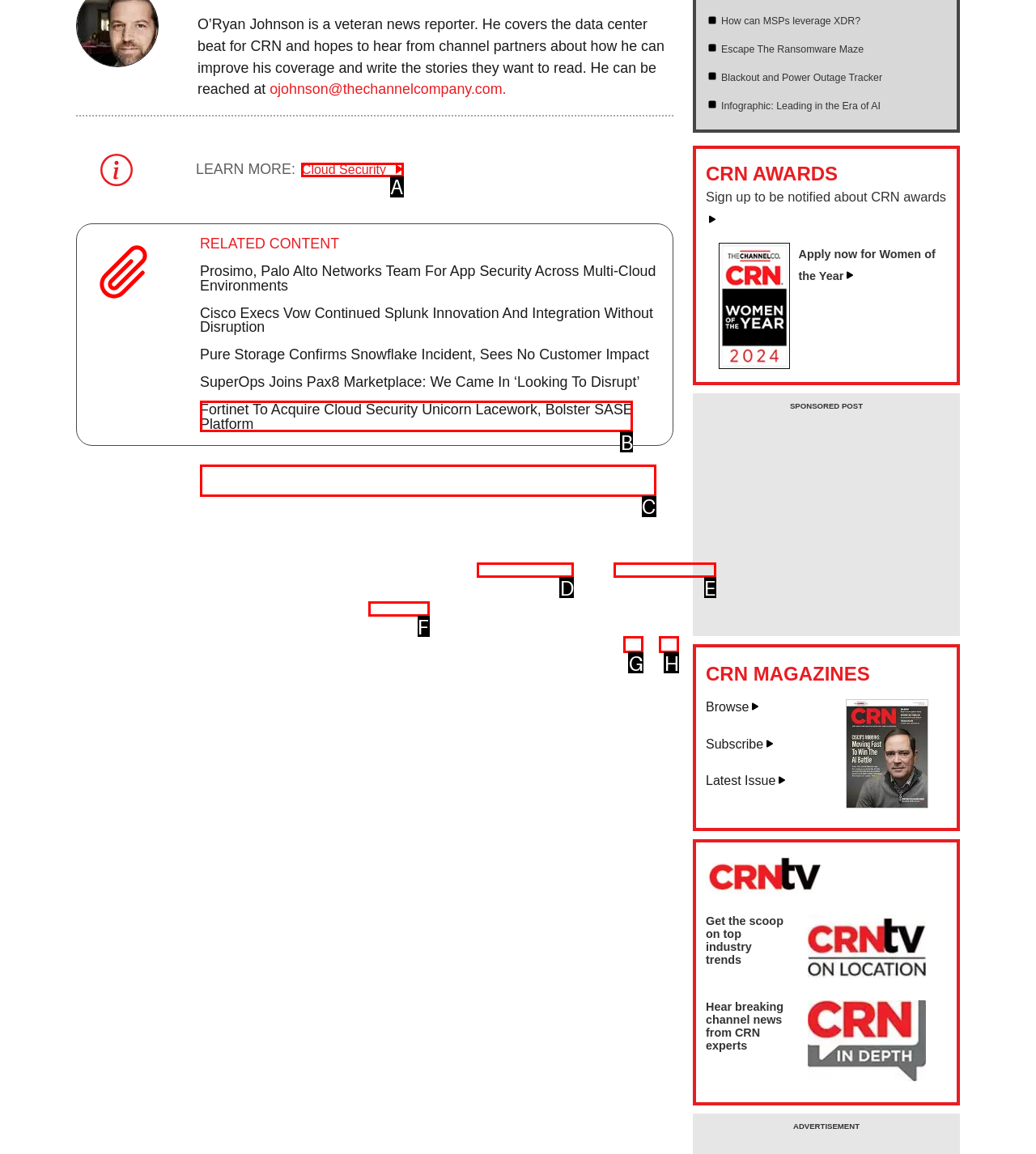Pick the HTML element that should be clicked to execute the task: Read article about Prosimo and Palo Alto Networks
Respond with the letter corresponding to the correct choice.

C